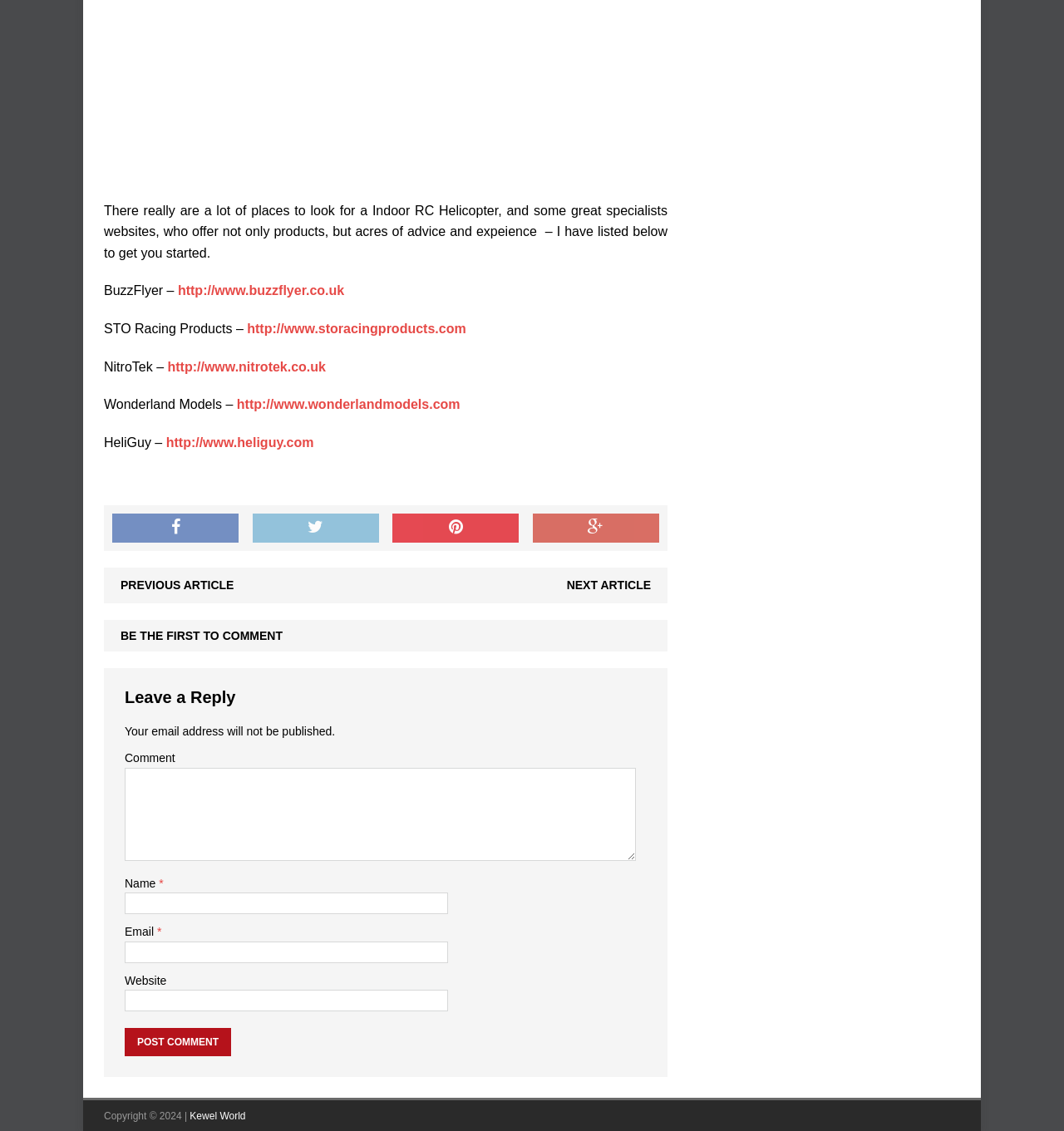Find the bounding box coordinates of the element you need to click on to perform this action: 'Click on the Post Comment button'. The coordinates should be represented by four float values between 0 and 1, in the format [left, top, right, bottom].

[0.117, 0.909, 0.217, 0.934]